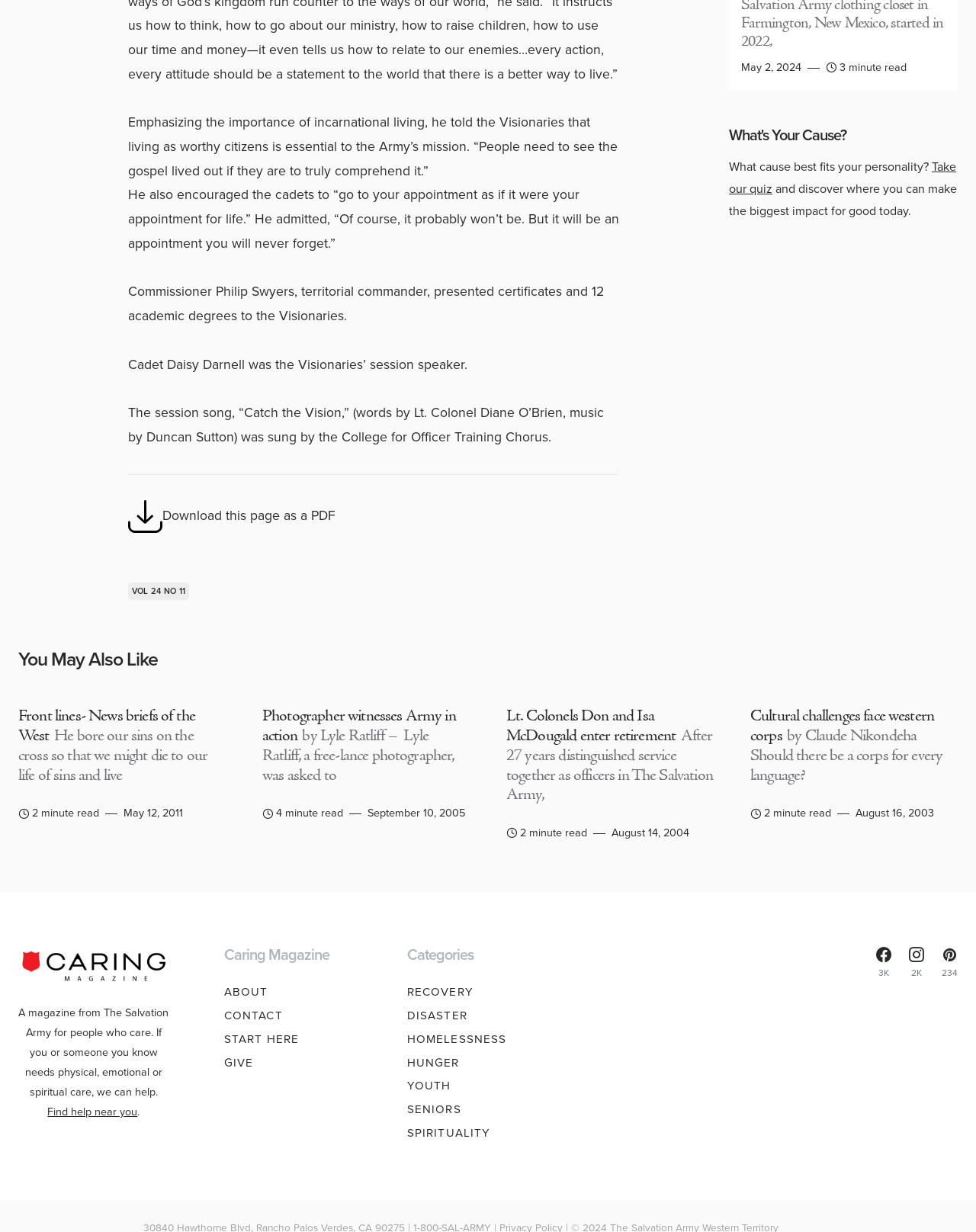What is the name of the magazine mentioned on the webpage?
Using the details shown in the screenshot, provide a comprehensive answer to the question.

I found the answer by looking at the text content of the webpage, specifically the section that says 'A magazine from The Salvation Army for people who care. If you or someone you know needs physical, emotional or spiritual care, we can help.' The name of the magazine is mentioned as 'Caring Magazine'.